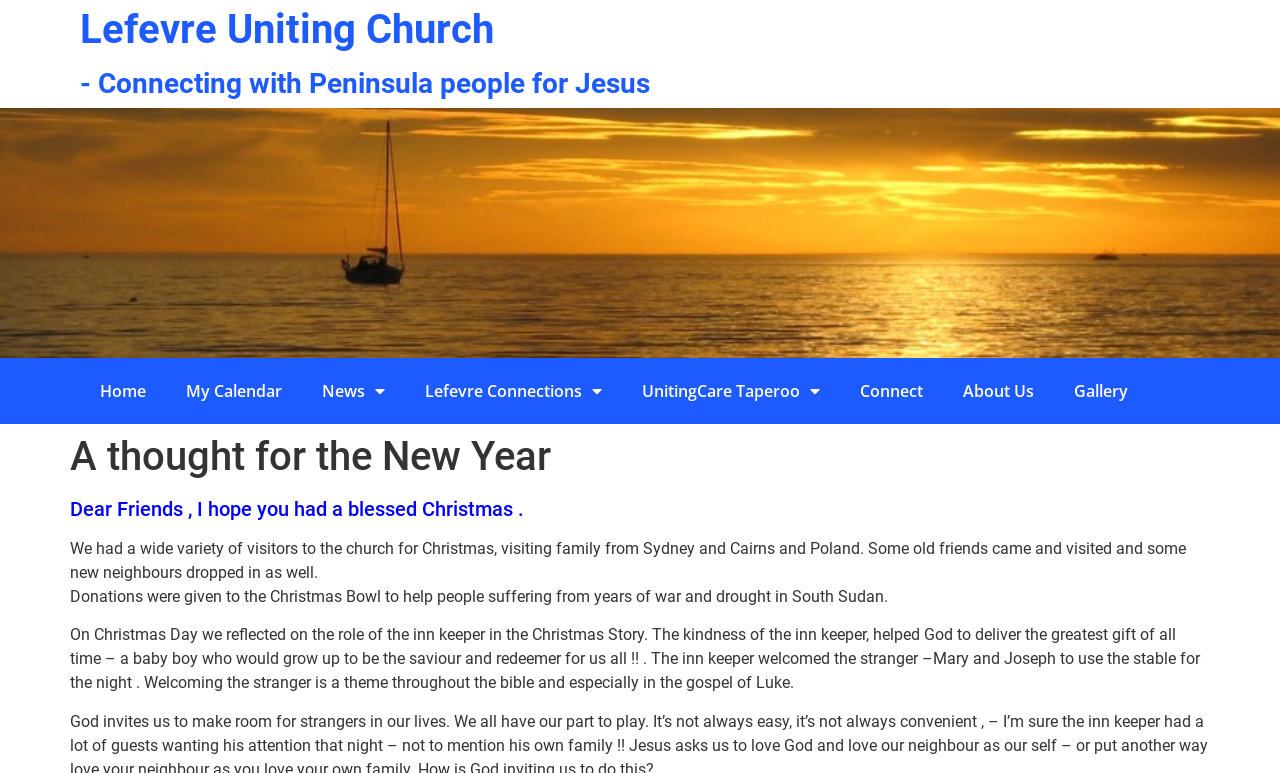What is the country mentioned as receiving donations?
Give a single word or phrase answer based on the content of the image.

South Sudan